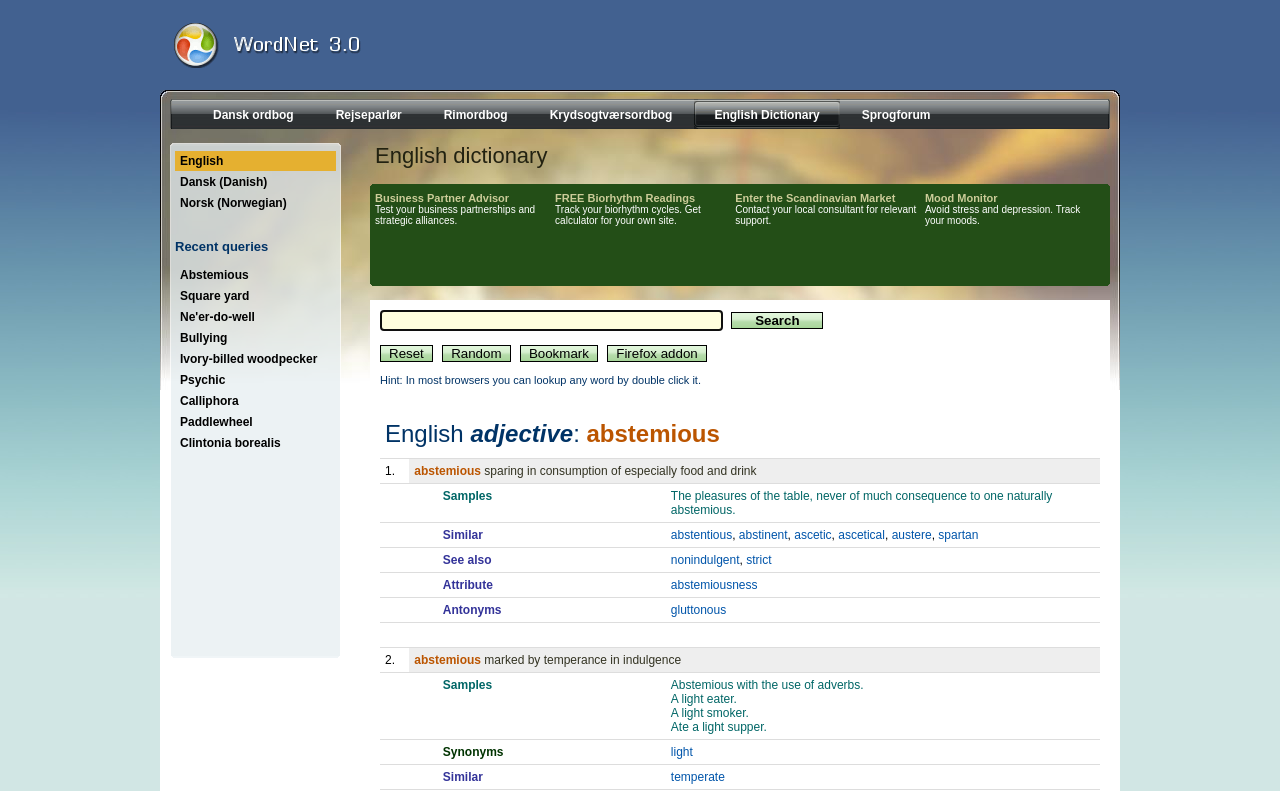Specify the bounding box coordinates of the region I need to click to perform the following instruction: "Search for a word". The coordinates must be four float numbers in the range of 0 to 1, i.e., [left, top, right, bottom].

[0.297, 0.392, 0.565, 0.418]